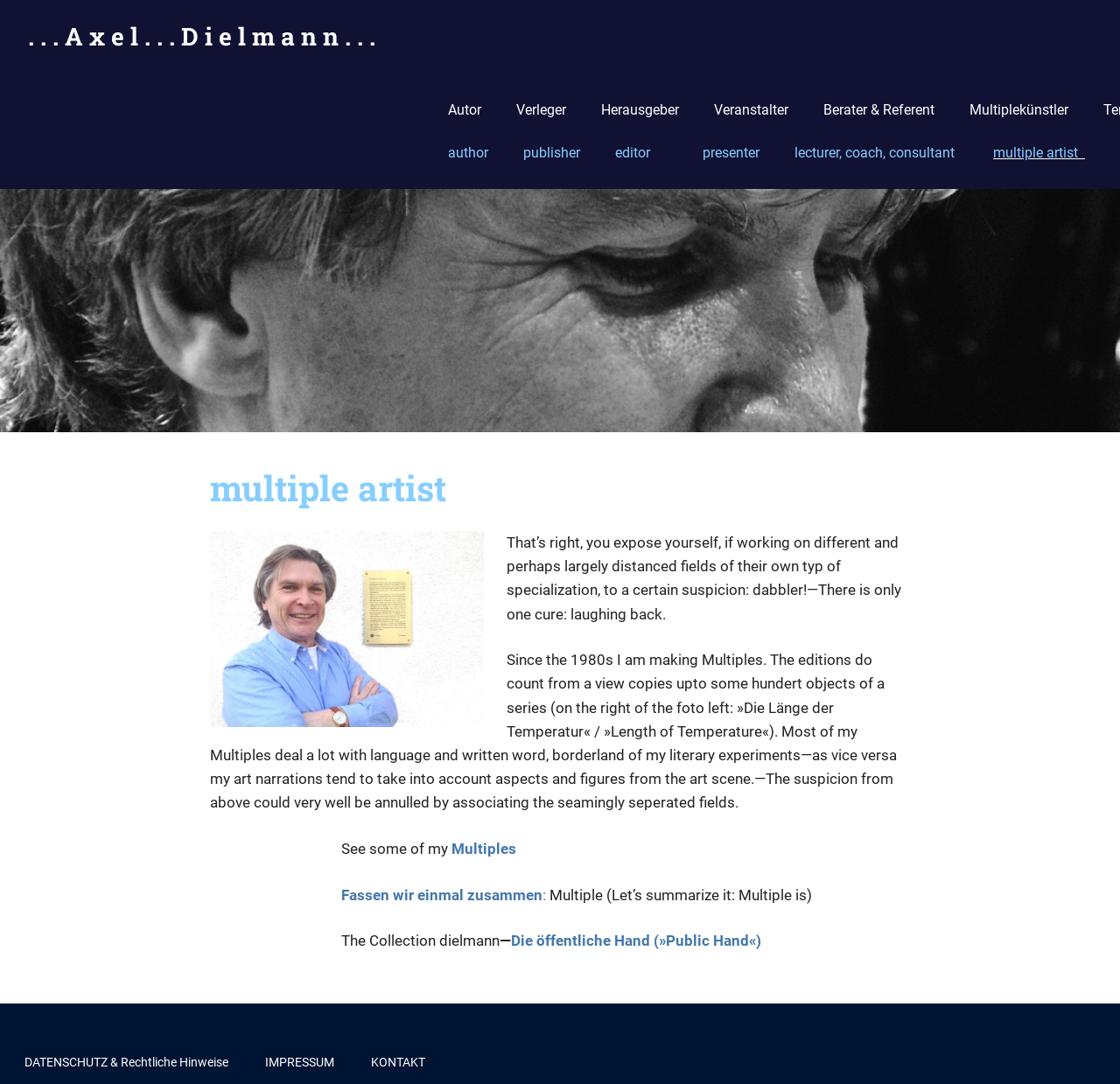Pinpoint the bounding box coordinates of the area that must be clicked to complete this instruction: "click the link to view multiple artists".

[0.025, 0.019, 0.335, 0.048]